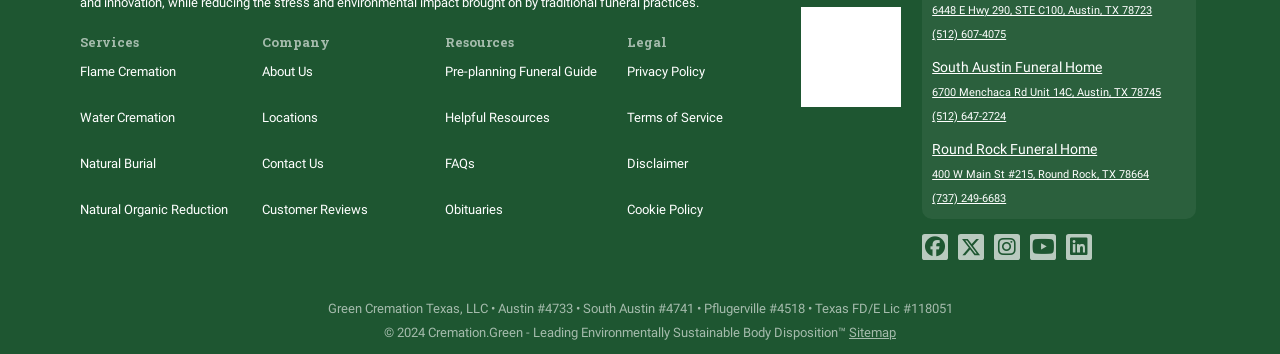What social media platforms does Green Cremation Texas have?
Please use the image to provide a one-word or short phrase answer.

Facebook, Instagram, Youtube, and Linkedin